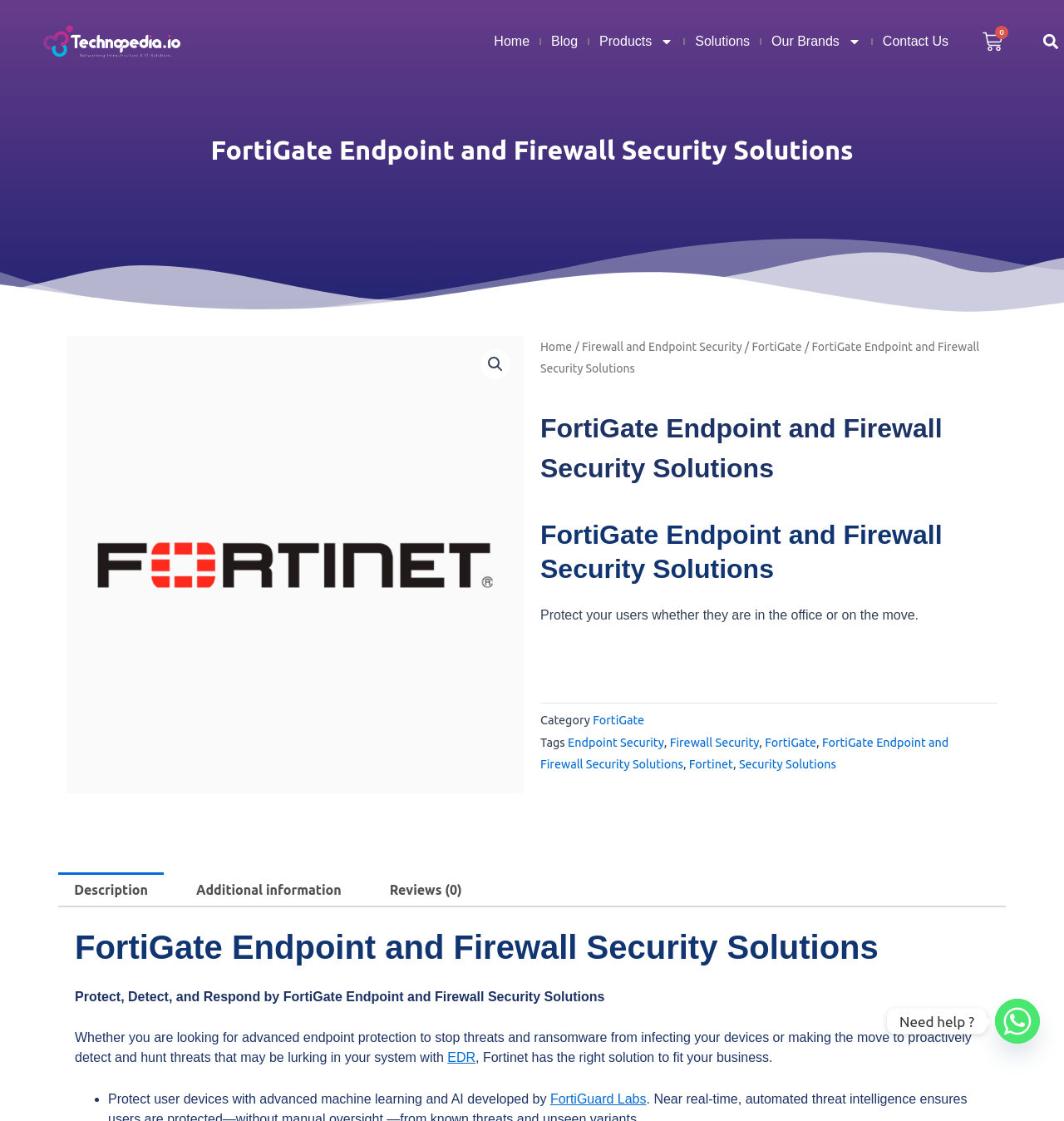Determine the bounding box for the described UI element: "Our Brands".

[0.725, 0.028, 0.809, 0.046]